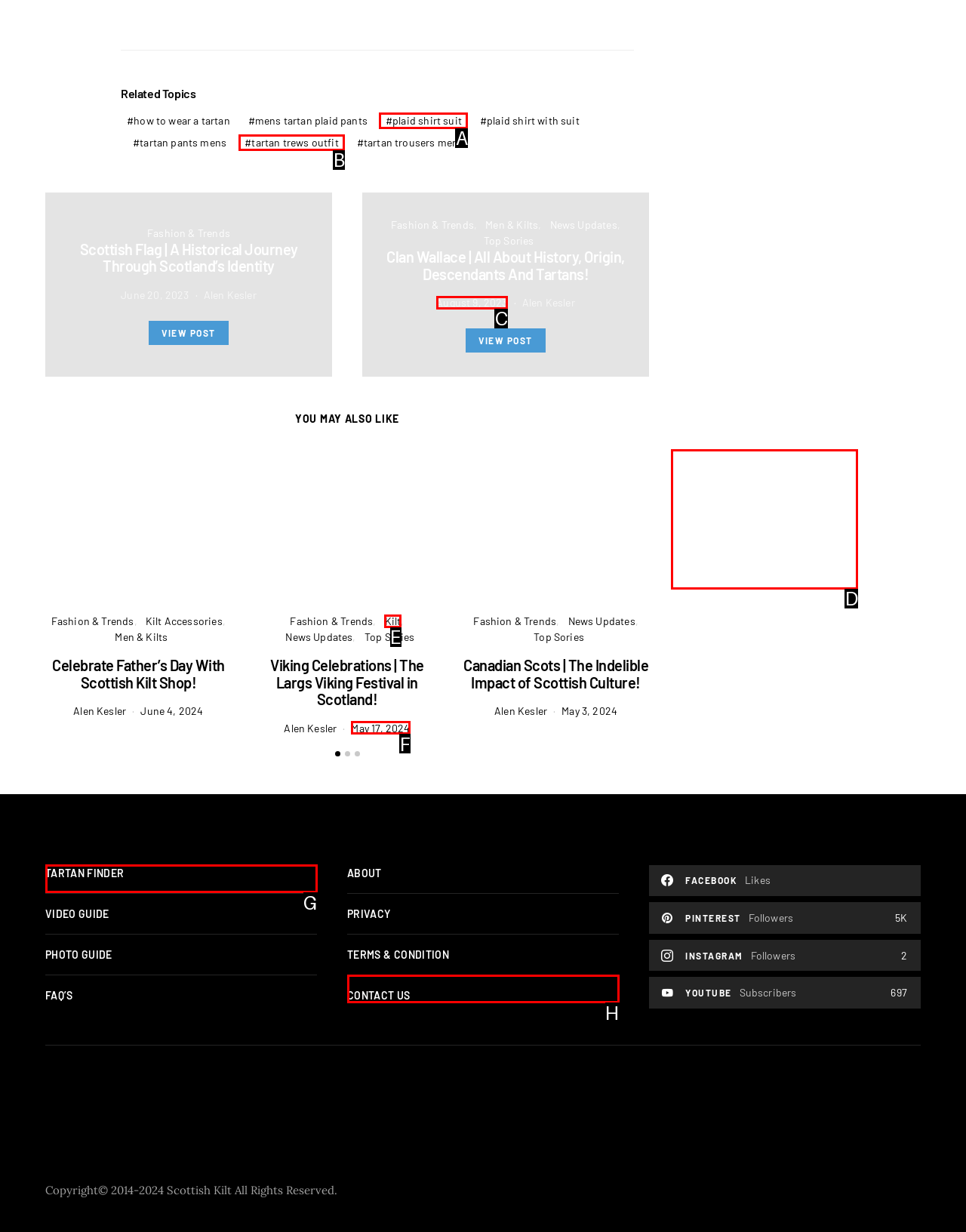Determine which letter corresponds to the UI element to click for this task: Learn about Beltane Fire Festival
Respond with the letter from the available options.

D